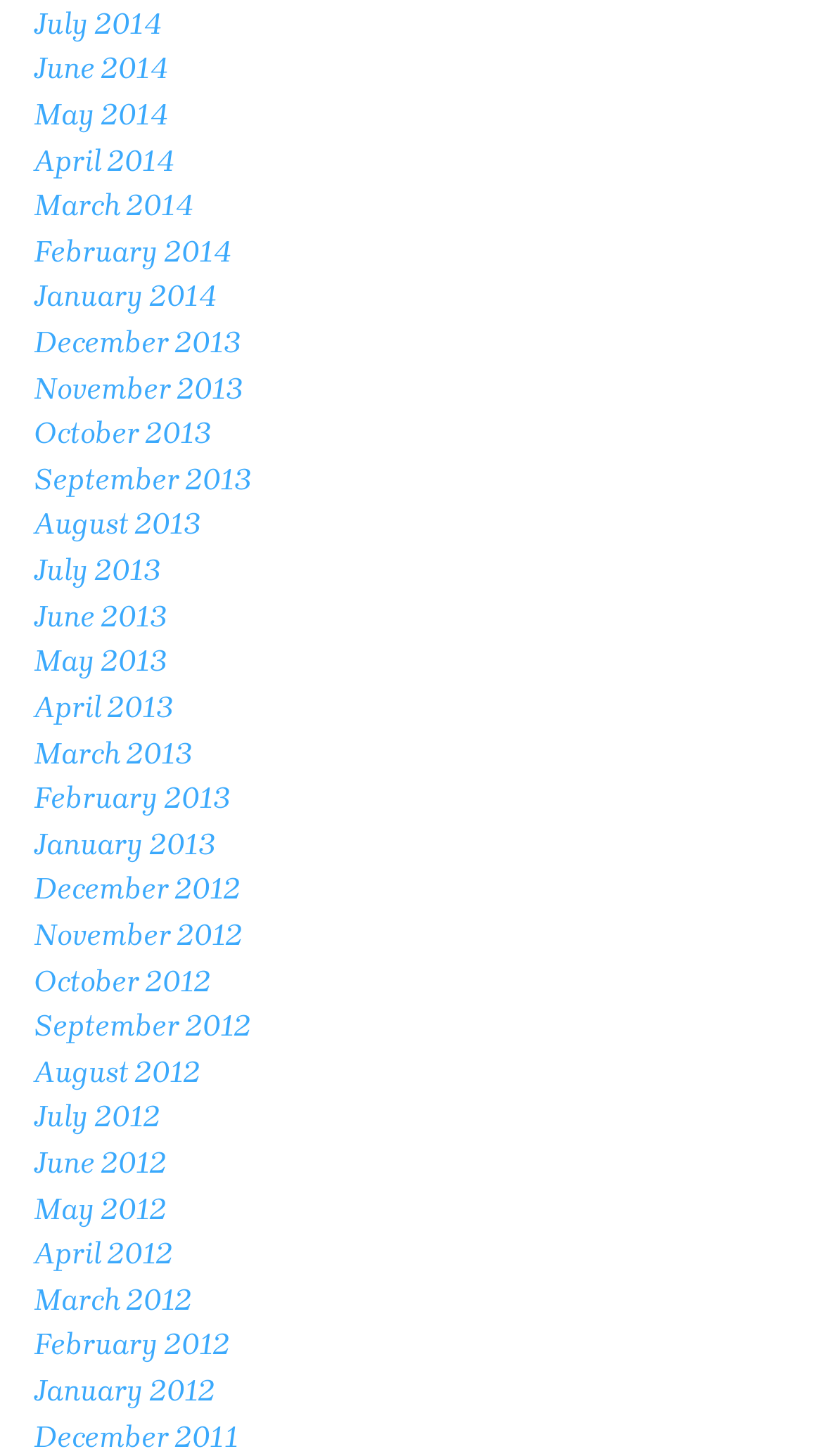Find the bounding box of the web element that fits this description: "€ 250.000 - Max".

None